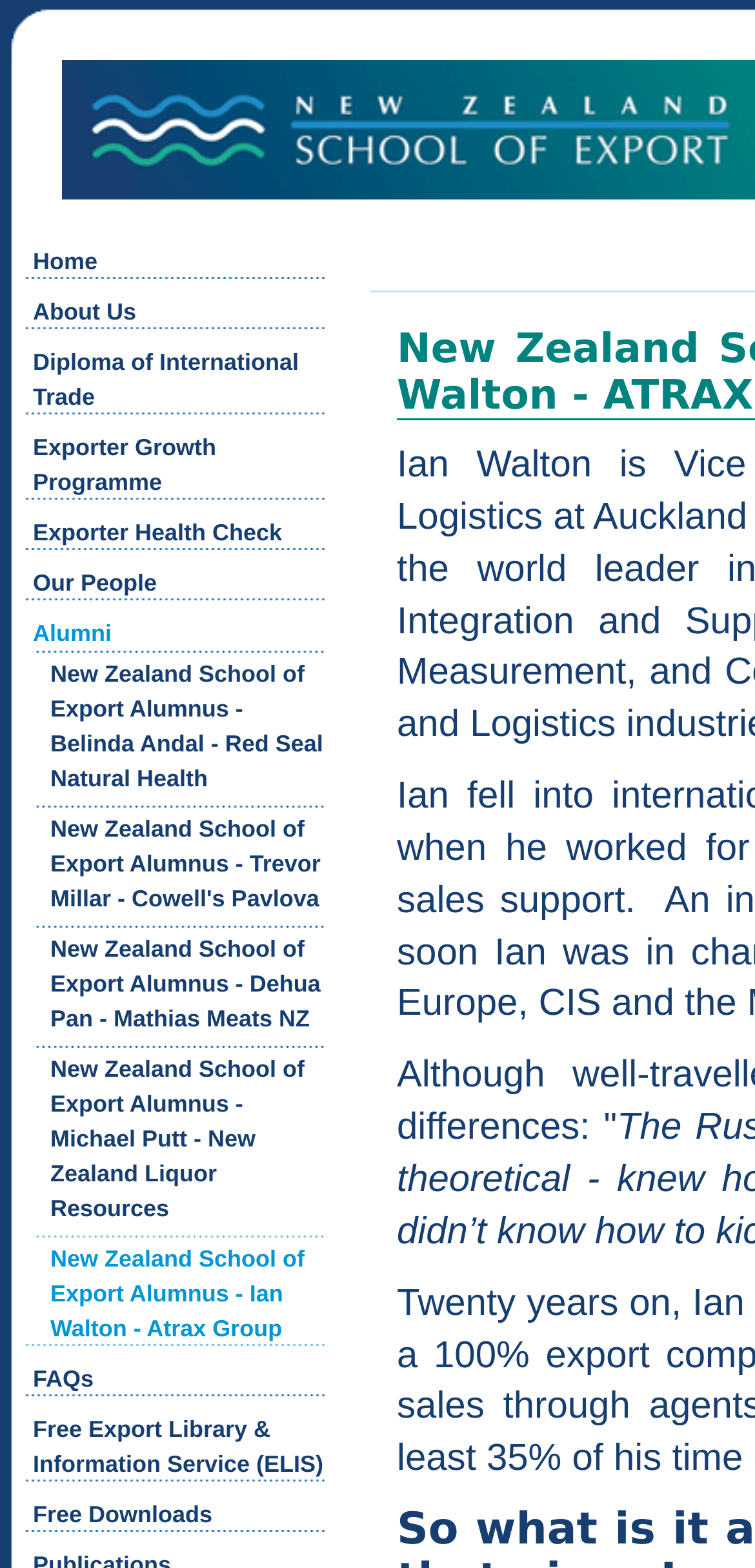Generate a detailed explanation of the webpage's features and information.

The webpage is about the New Zealand School of Export, specifically highlighting one of its alumni, Ian Walton of Atrax Group. At the top left of the page, there are seven links: "Home", "About Us", "Diploma of International Trade", "Exporter Growth Programme", "Exporter Health Check", "Our People", and "Alumni". These links are positioned horizontally, with "Home" on the left and "Alumni" on the right.

Below these links, there are five links showcasing different alumni of the New Zealand School of Export, including Ian Walton of Atrax Group, Belinda Andal of Red Seal Natural Health, Trevor Millar of Cowell's Pavlova, Dehua Pan of Mathias Meats NZ, and Michael Putt of New Zealand Liquor Resources. These links are also positioned horizontally, with Ian Walton's link on the left and Michael Putt's link on the right.

At the bottom left of the page, there are three more links: "FAQs", "Free Export Library & Information Service (ELIS)", and "Free Downloads". These links are positioned horizontally, with "FAQs" on the left and "Free Downloads" on the right.

The main content of the page focuses on Ian Walton's experience with the Diploma of International Trade and how it has helped his career.